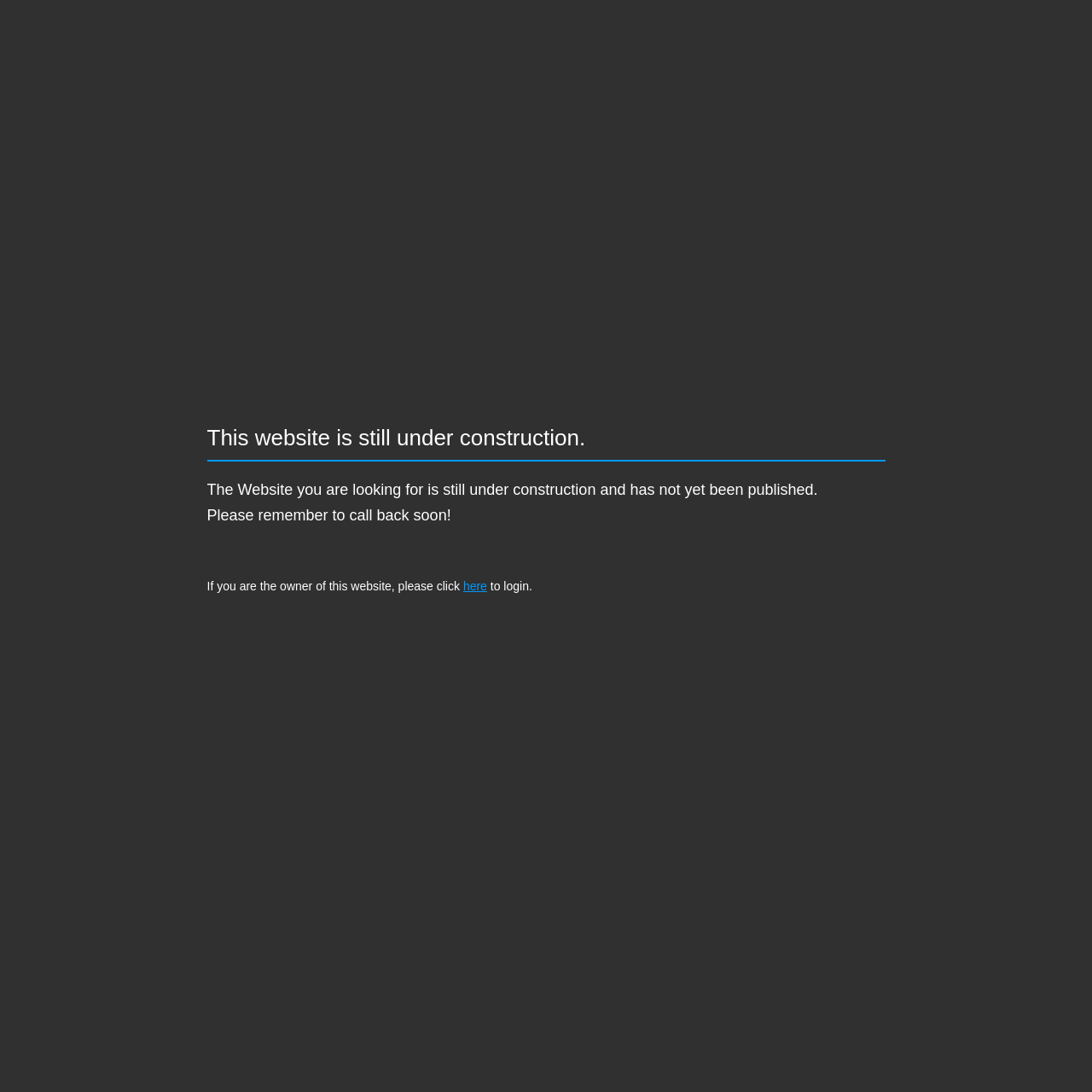Your task is to extract the text of the main heading from the webpage.

This website is still under construction.